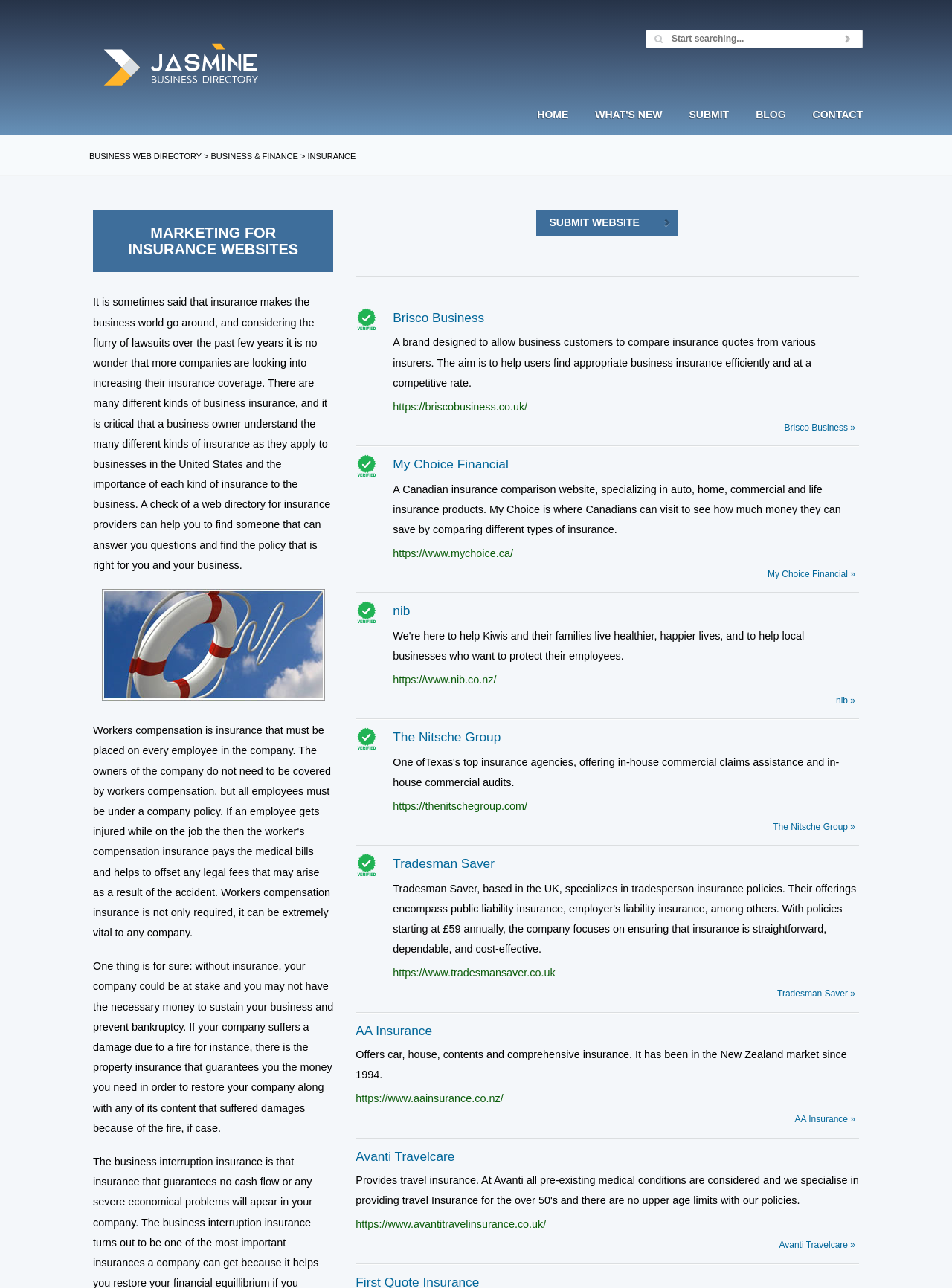Pinpoint the bounding box coordinates of the element that must be clicked to accomplish the following instruction: "Learn more about Brisco Business". The coordinates should be in the format of four float numbers between 0 and 1, i.e., [left, top, right, bottom].

[0.413, 0.241, 0.509, 0.252]